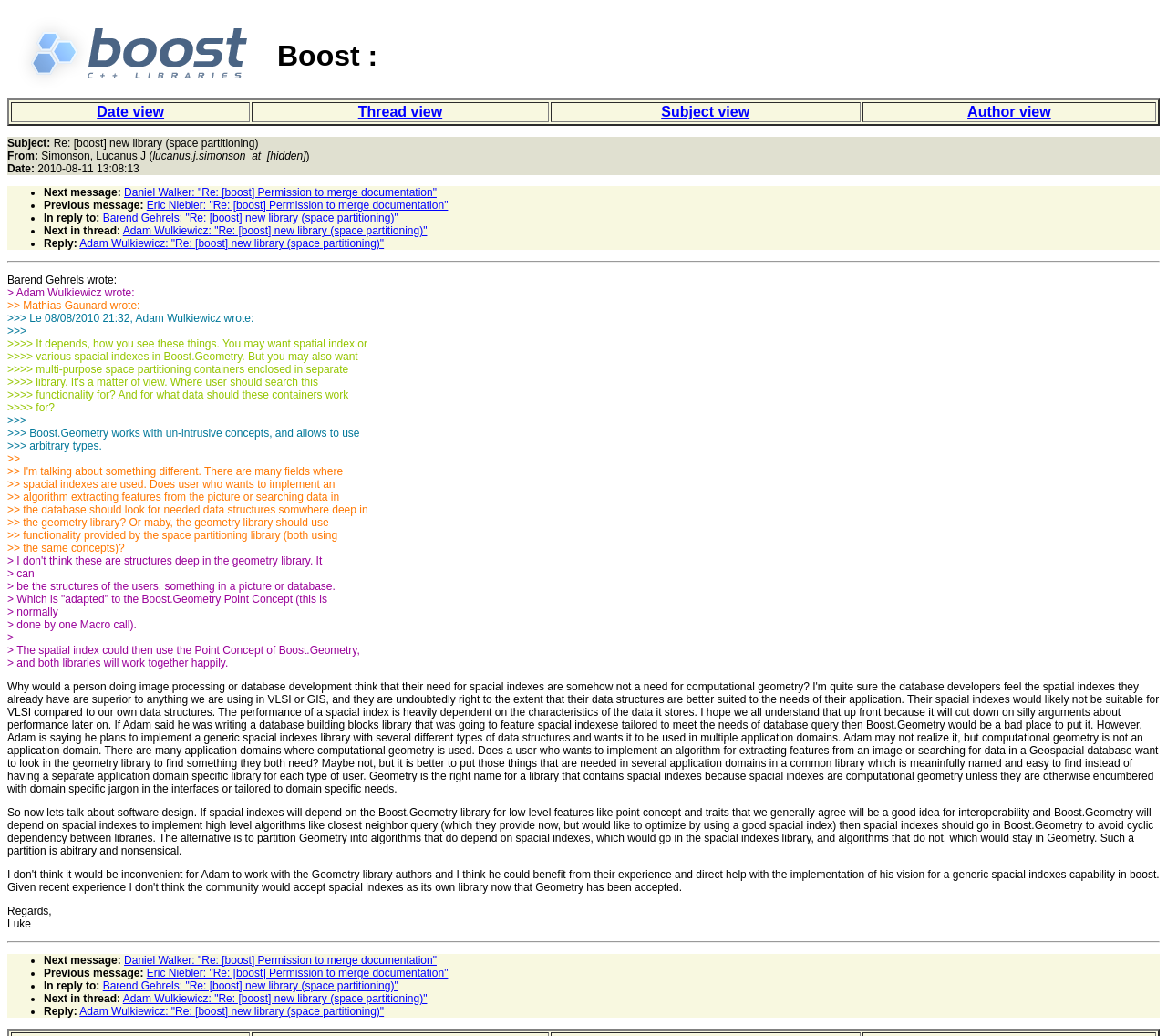Who is the author of this email?
Could you answer the question with a detailed and thorough explanation?

I found the author of the email by looking at the static text element with the content 'Simonson, Lucanus J' which is located below the 'From:' label.